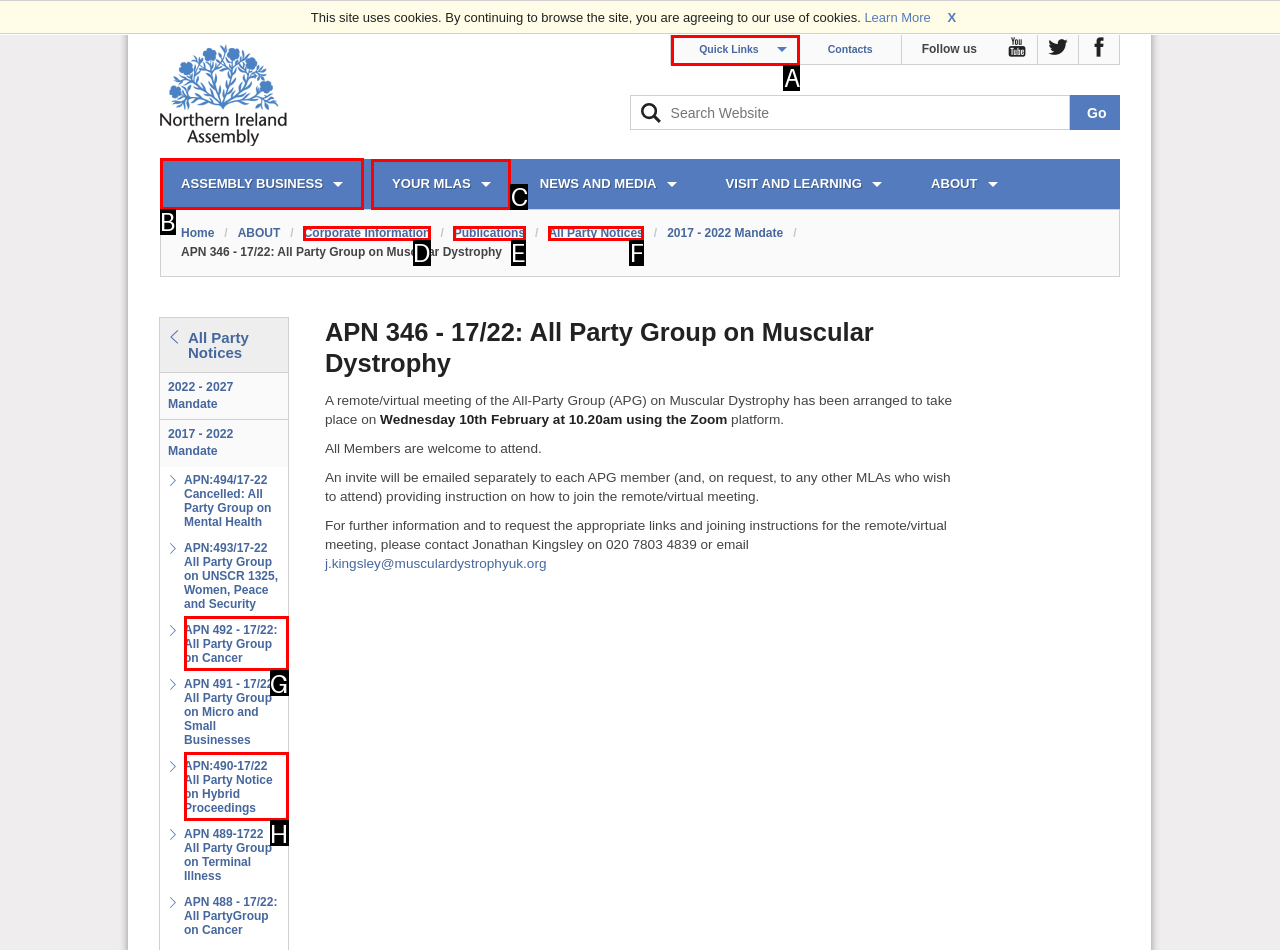Choose the letter of the option you need to click to Visit the Assembly Business page. Answer with the letter only.

B